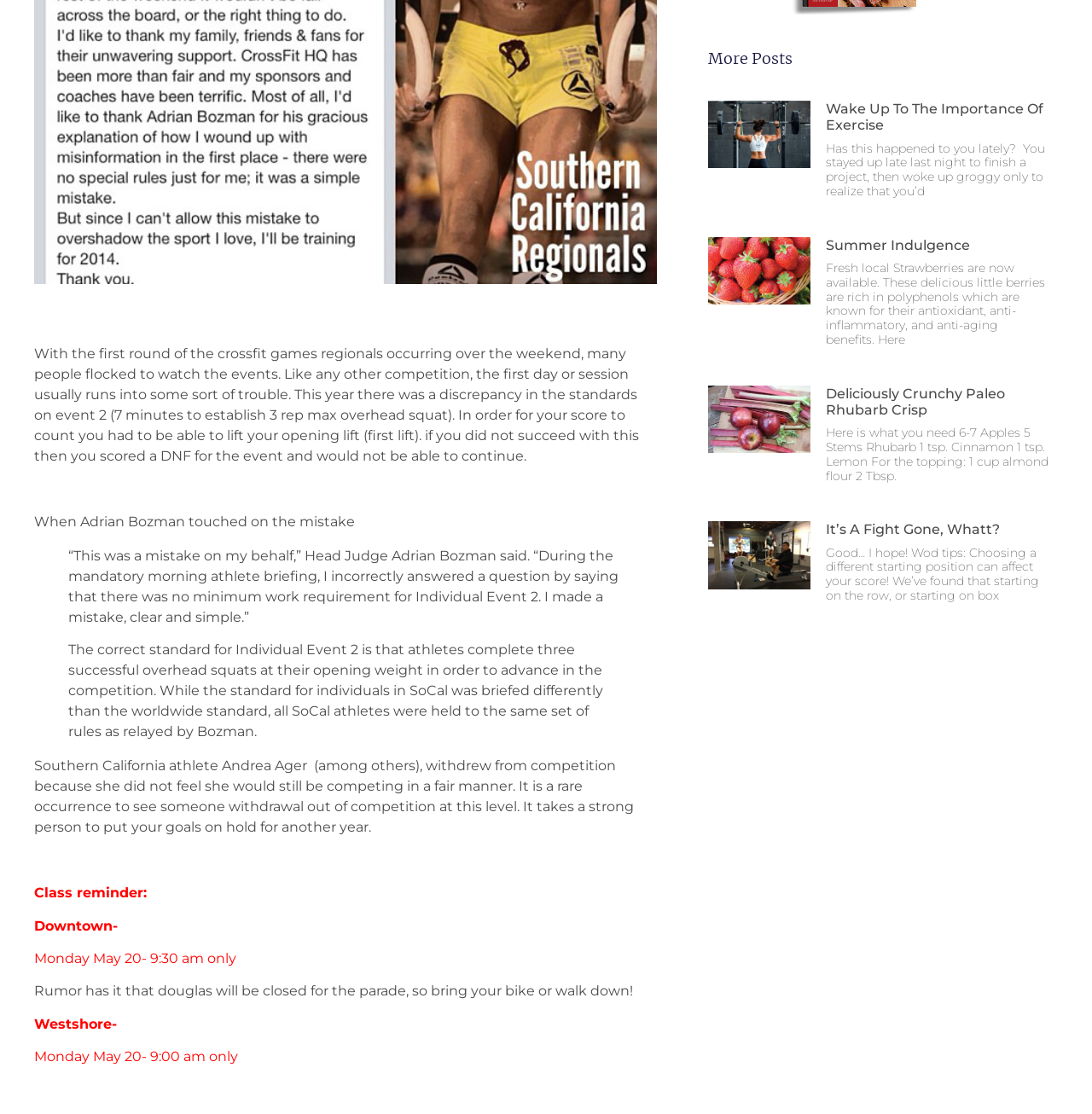Please identify the bounding box coordinates of the element I need to click to follow this instruction: "Click on 'More Posts'".

[0.648, 0.046, 0.961, 0.06]